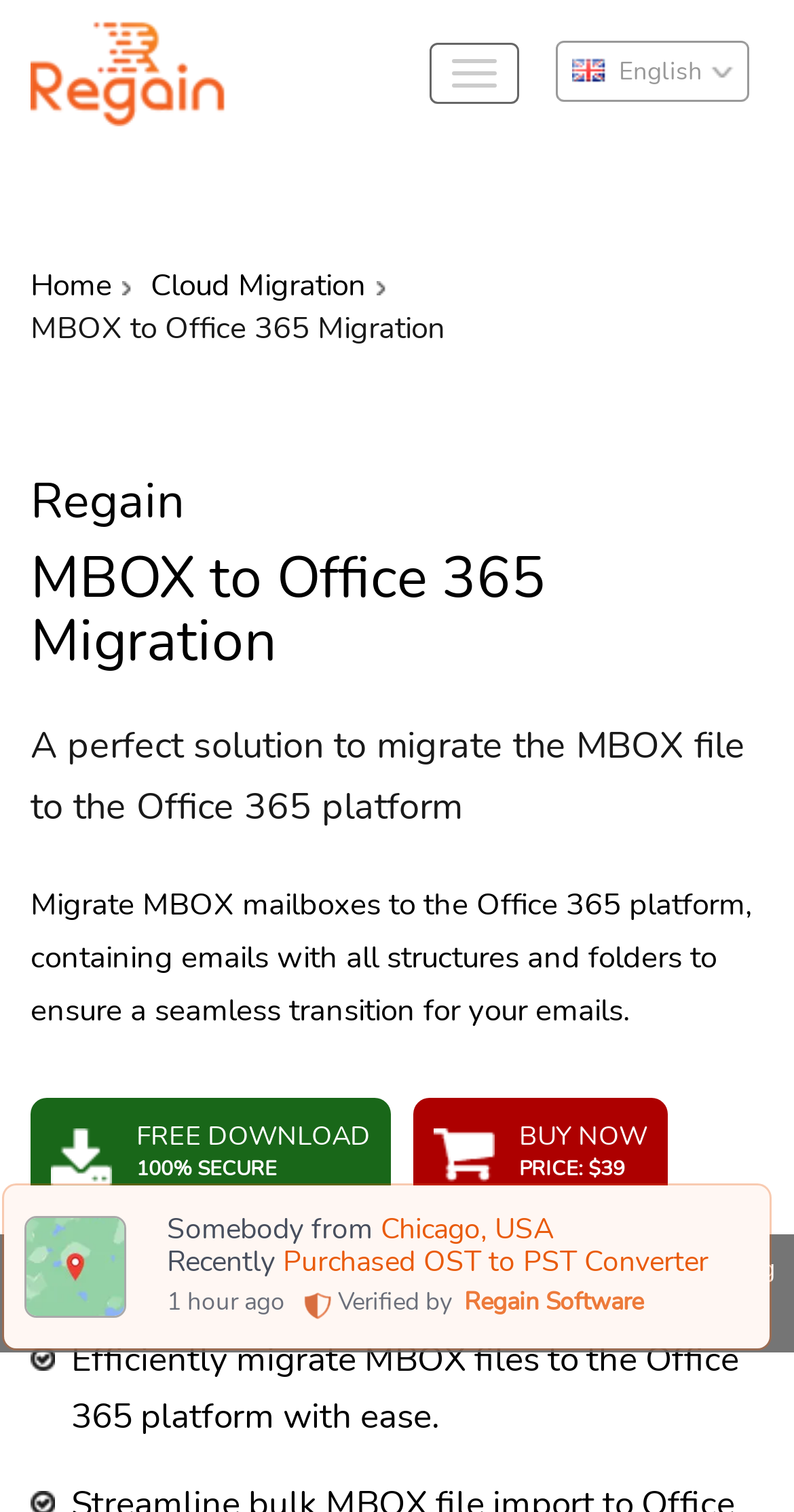Please find the bounding box coordinates for the clickable element needed to perform this instruction: "Visit the Cloud Migration page".

[0.19, 0.175, 0.462, 0.202]